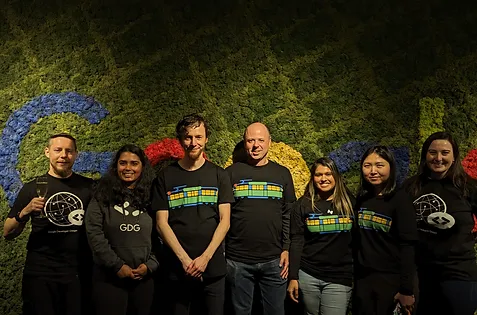What is the dominant color of the backdrop?
Please look at the screenshot and answer using one word or phrase.

Green